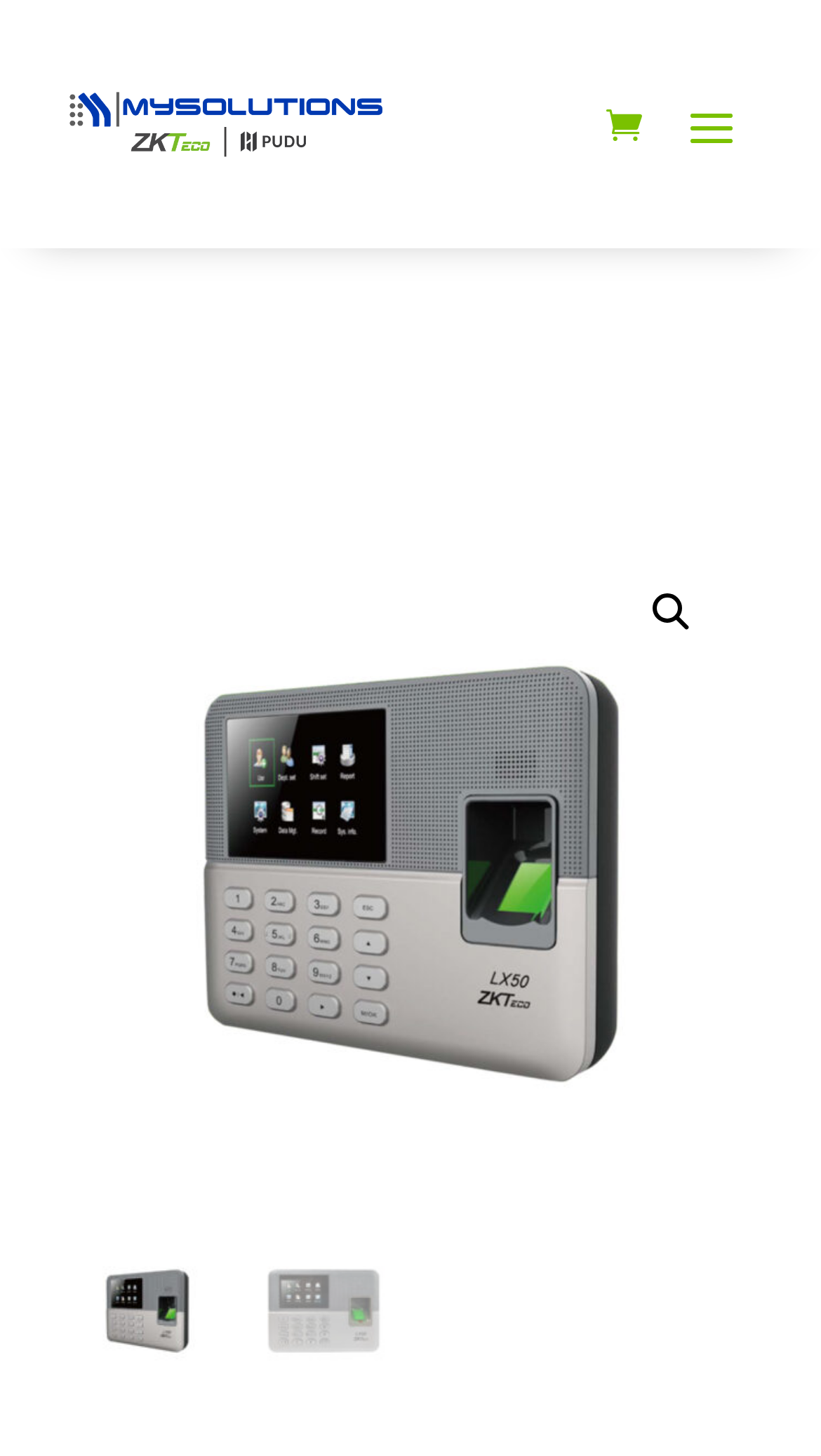Give a one-word or short phrase answer to this question: 
How many images are on the webpage?

3